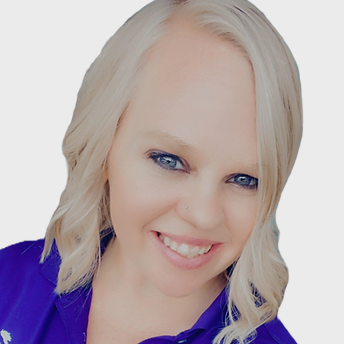Give a one-word or short phrase answer to this question: 
What color is Shana's shirt?

Purple